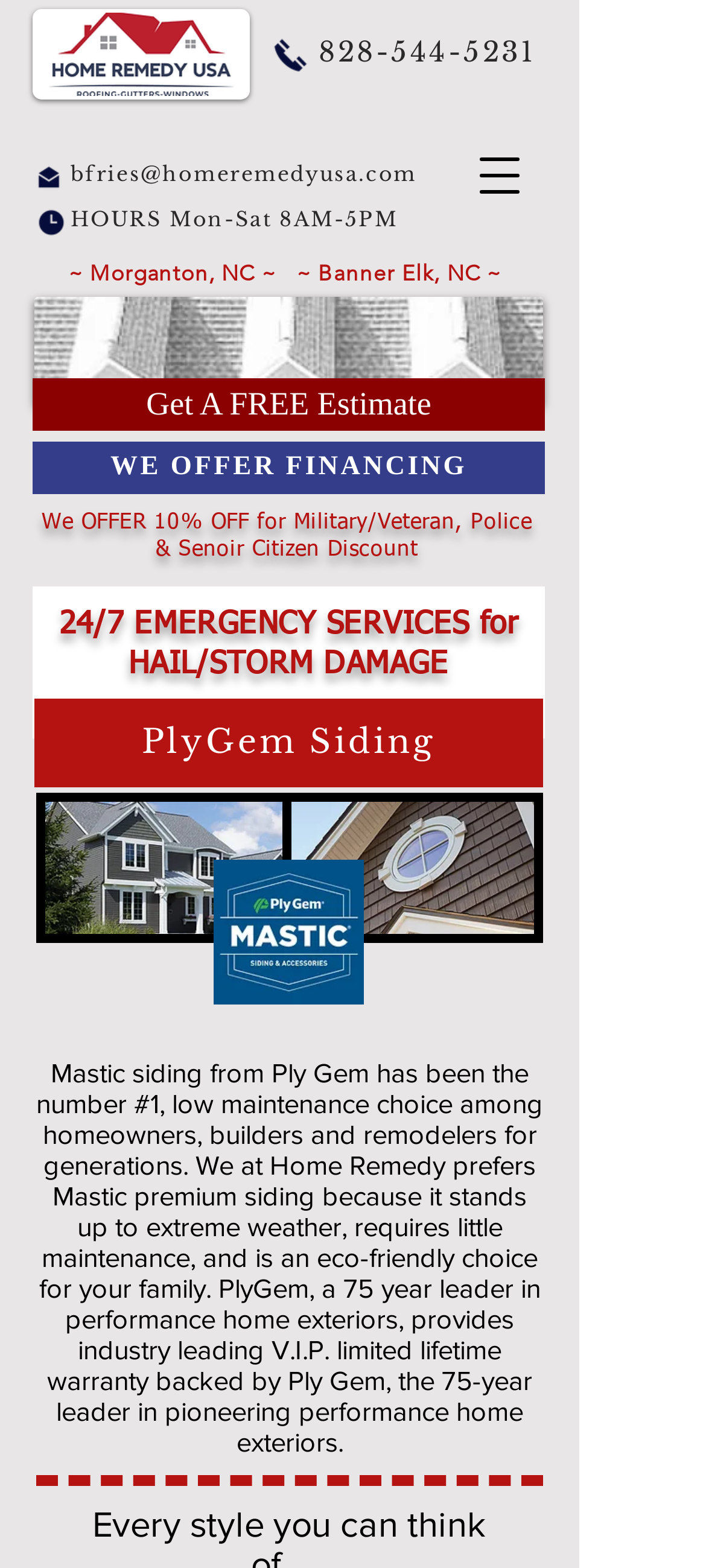What is the warranty offered by Ply Gem?
Using the information from the image, provide a comprehensive answer to the question.

I found the warranty information by reading the static text element that describes the benefits of Mastic siding. This element mentions that Ply Gem provides a V.I.P. limited lifetime warranty.